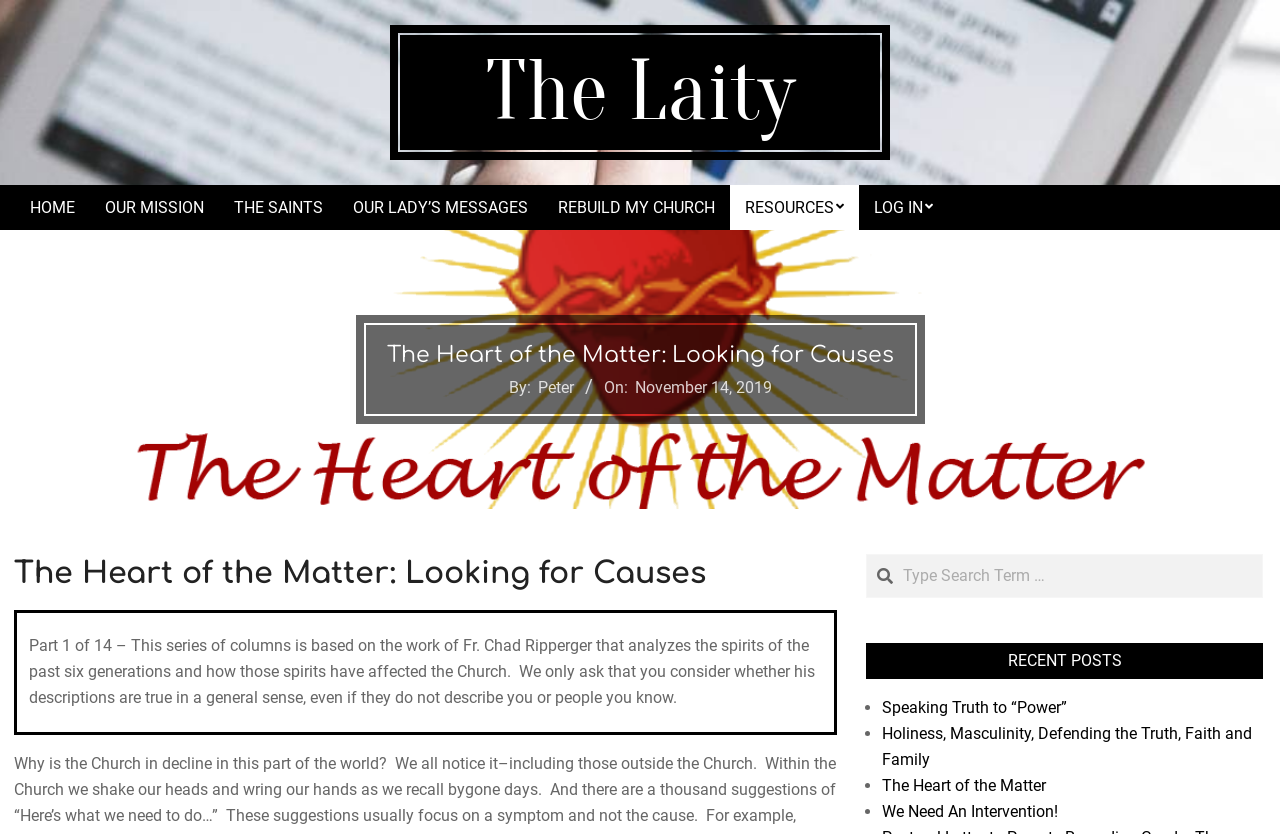Locate the bounding box coordinates of the region to be clicked to comply with the following instruction: "View the series of columns by Fr. Chad Ripperger". The coordinates must be four float numbers between 0 and 1, in the form [left, top, right, bottom].

[0.012, 0.733, 0.653, 0.879]